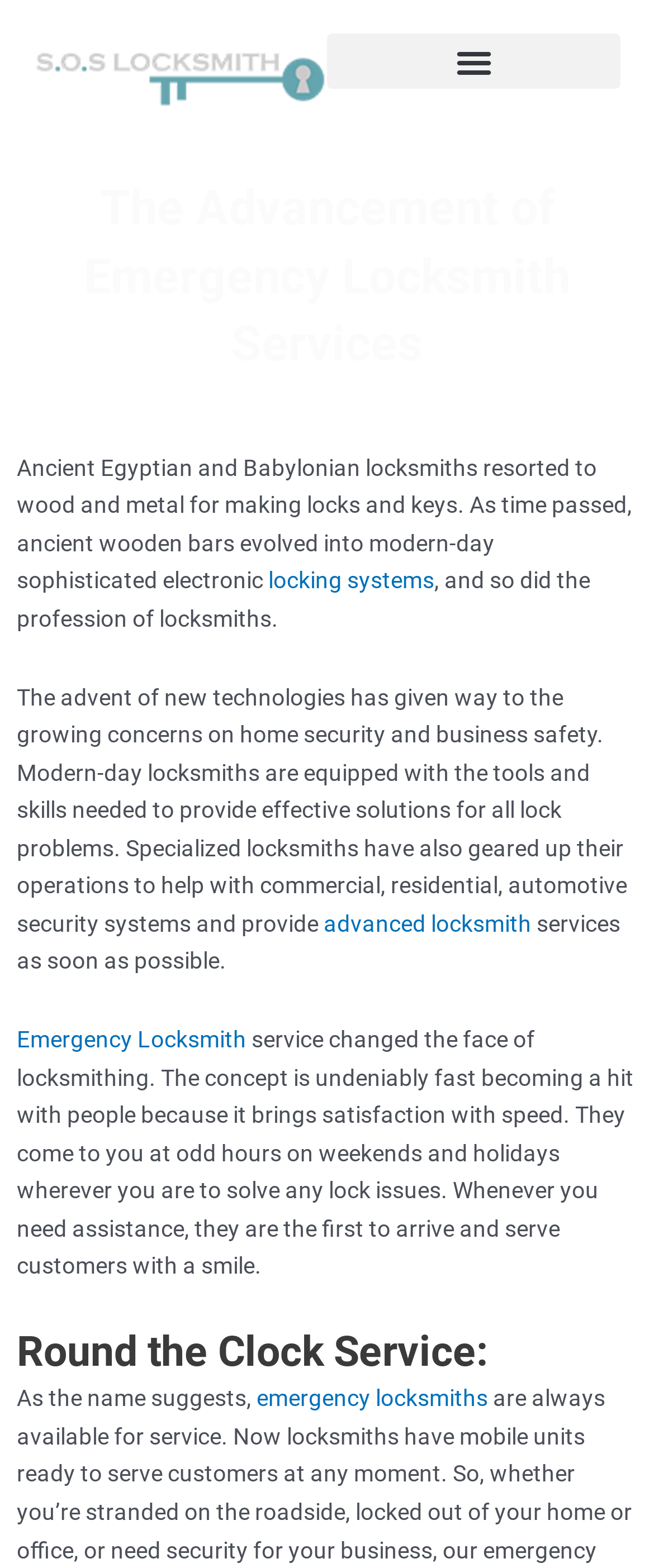Using the information in the image, could you please answer the following question in detail:
What is the benefit of Emergency Locksmith service?

The benefit of Emergency Locksmith service is mentioned in the text as bringing 'satisfaction with speed', implying that the service provides quick and reliable solutions to lock-related issues.